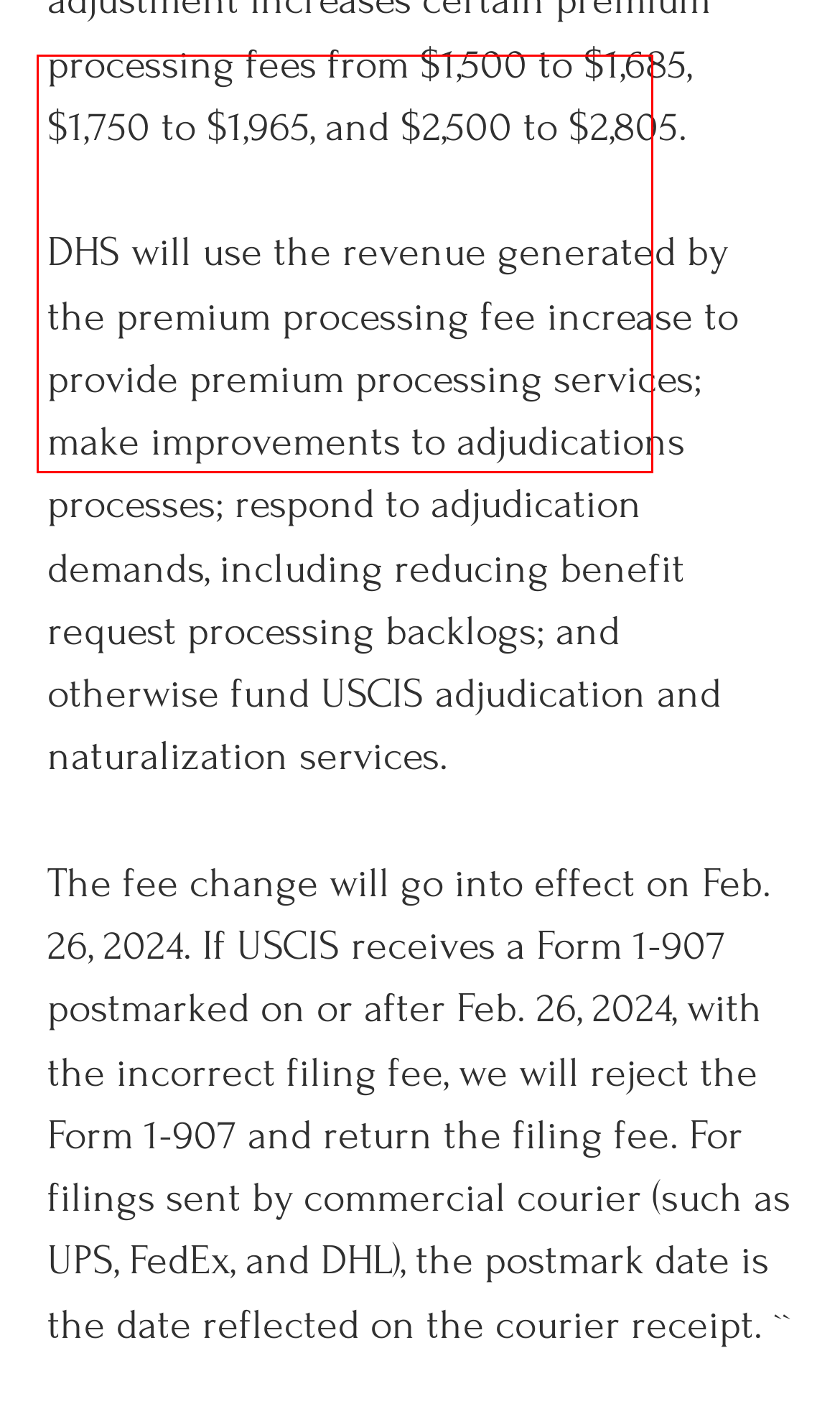Given a screenshot of a webpage containing a red rectangle bounding box, extract and provide the text content found within the red bounding box.

The fee change will go into effect on Feb. 26, 2024. If USCIS receives a Form 1-907 postmarked on or after Feb. 26, 2024, with the incorrect filing fee, we will reject the Form 1-907 and return the filing fee. For filings sent by commercial courier (such as UPS, FedEx, and DHL), the postmark date is the date reflected on the courier receipt. ``